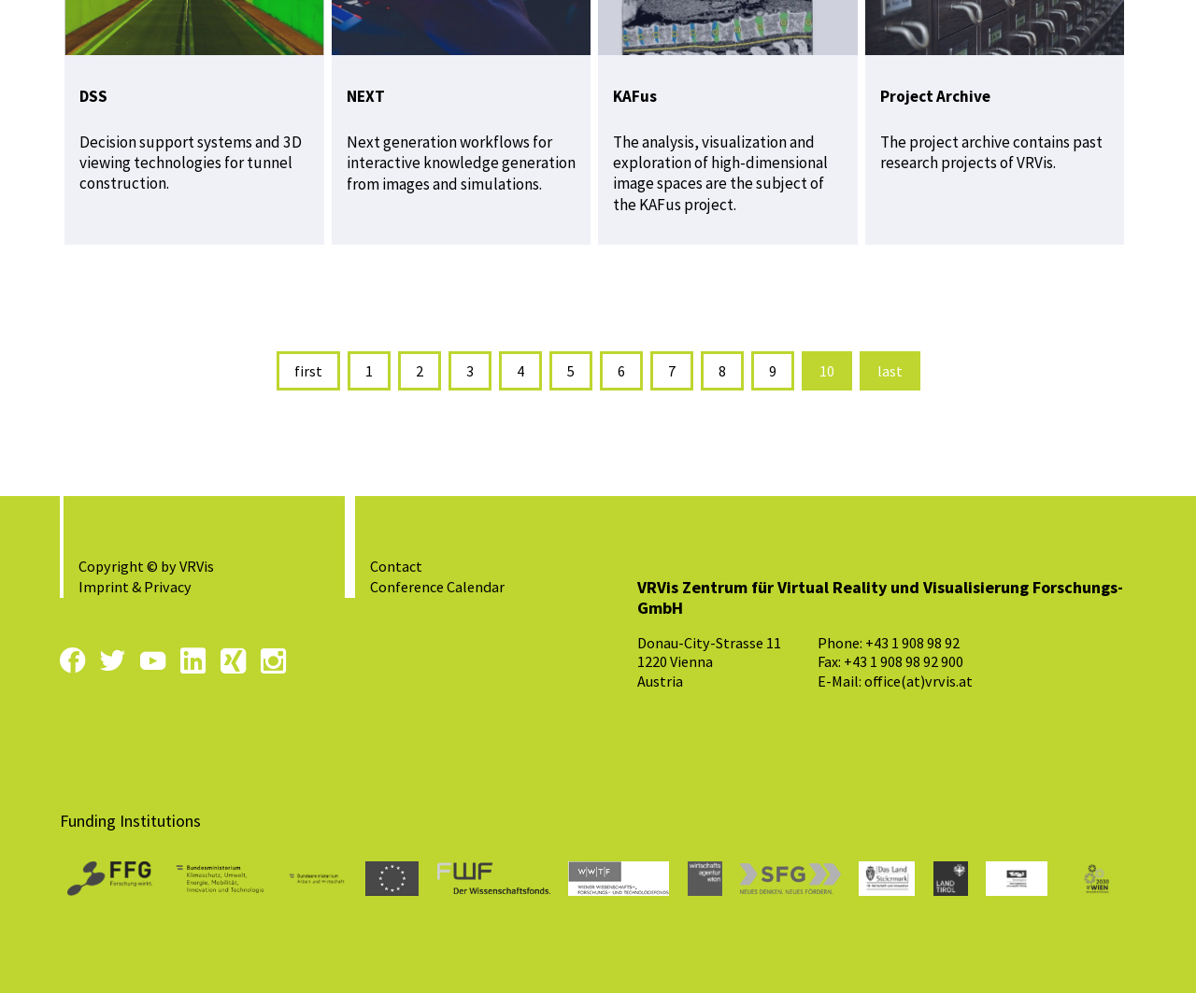Locate the UI element described by Imprint & Privacy and provide its bounding box coordinates. Use the format (top-left x, top-left y, bottom-right x, bottom-right y) with all values as floating point numbers between 0 and 1.

[0.066, 0.587, 0.289, 0.608]